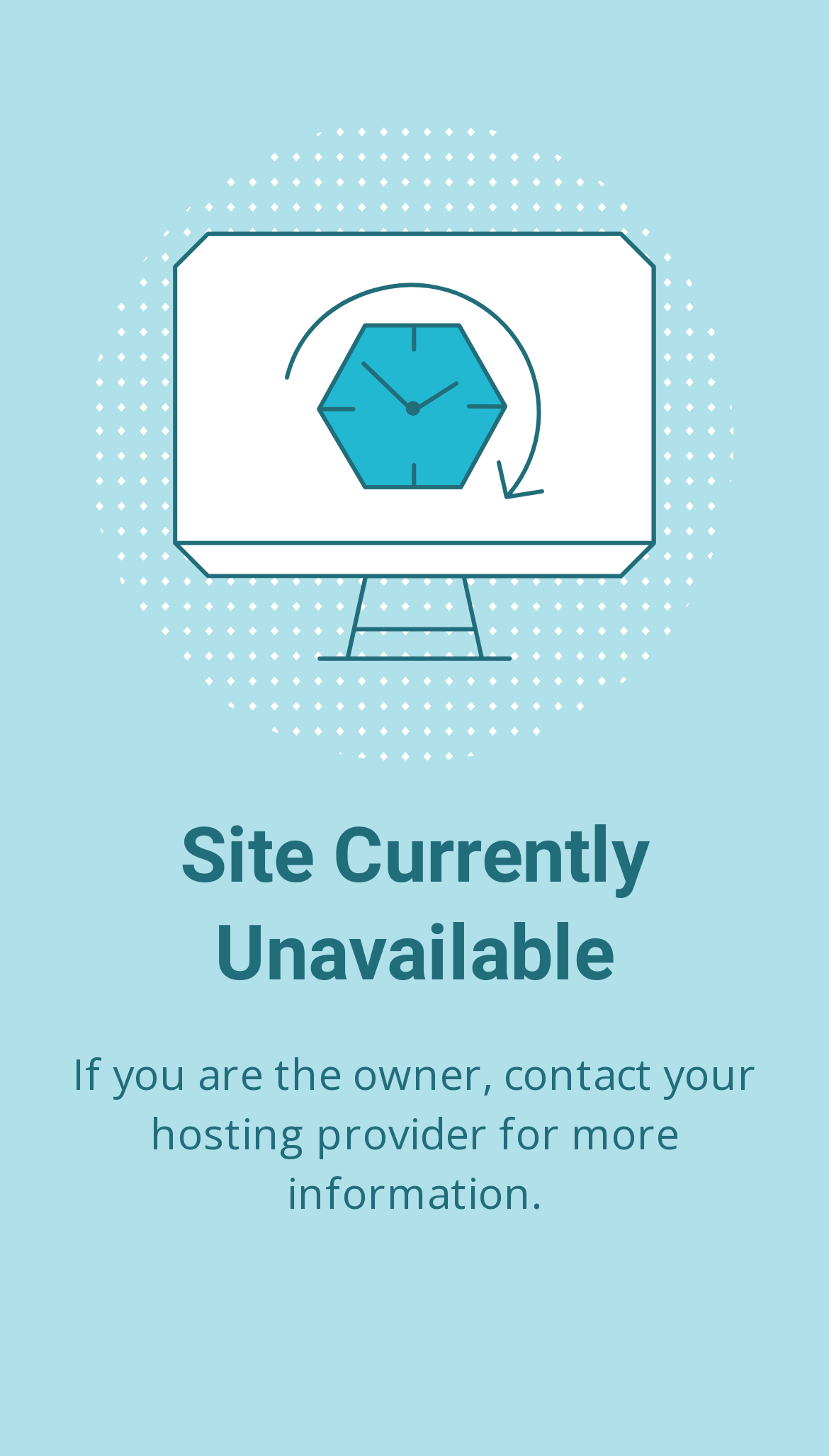Identify the webpage's primary heading and generate its text.

Site Currently Unavailable